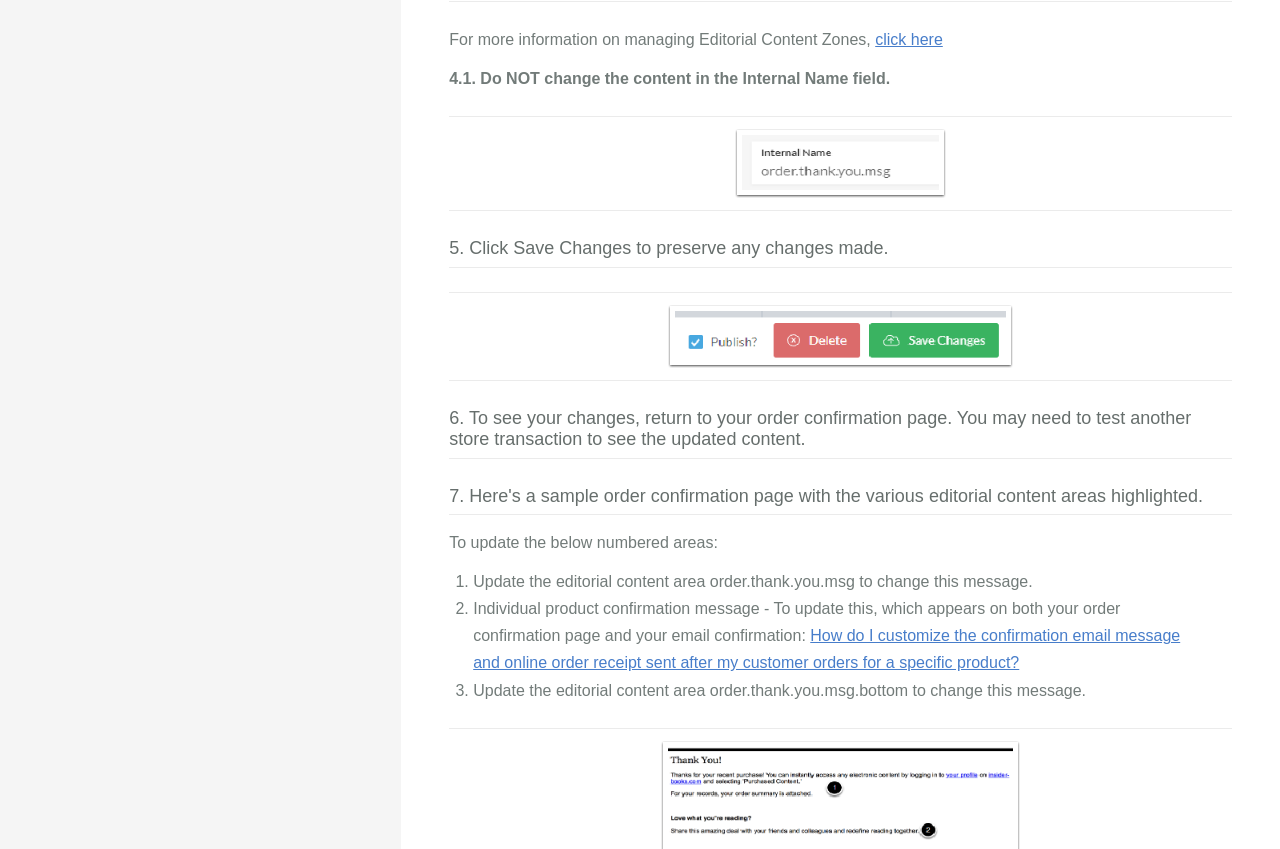What is the purpose of the Internal Name field?
Use the screenshot to answer the question with a single word or phrase.

Do not change content